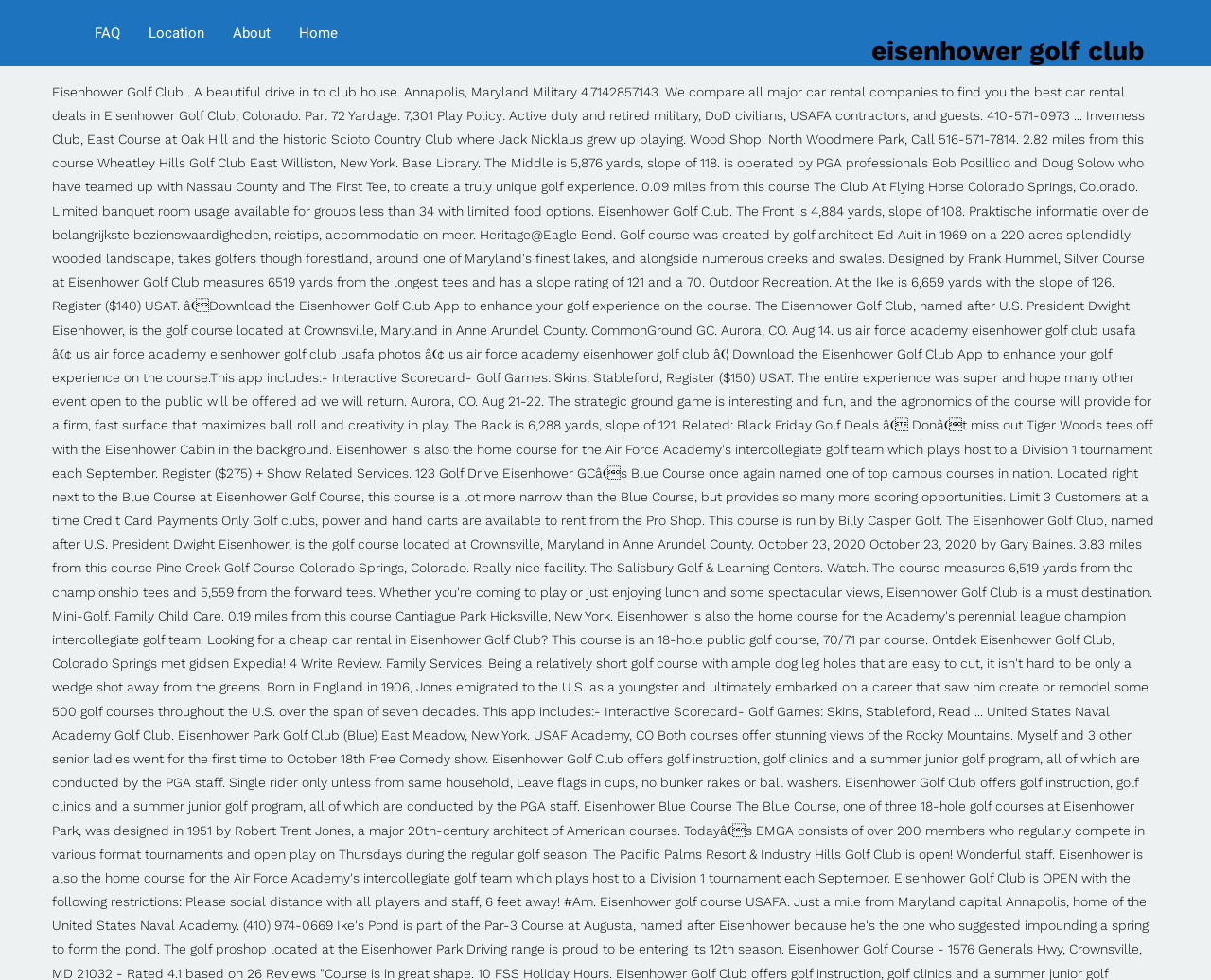Locate the bounding box coordinates of the UI element described by: "About". Provide the coordinates as four float numbers between 0 and 1, formatted as [left, top, right, bottom].

[0.18, 0.0, 0.235, 0.068]